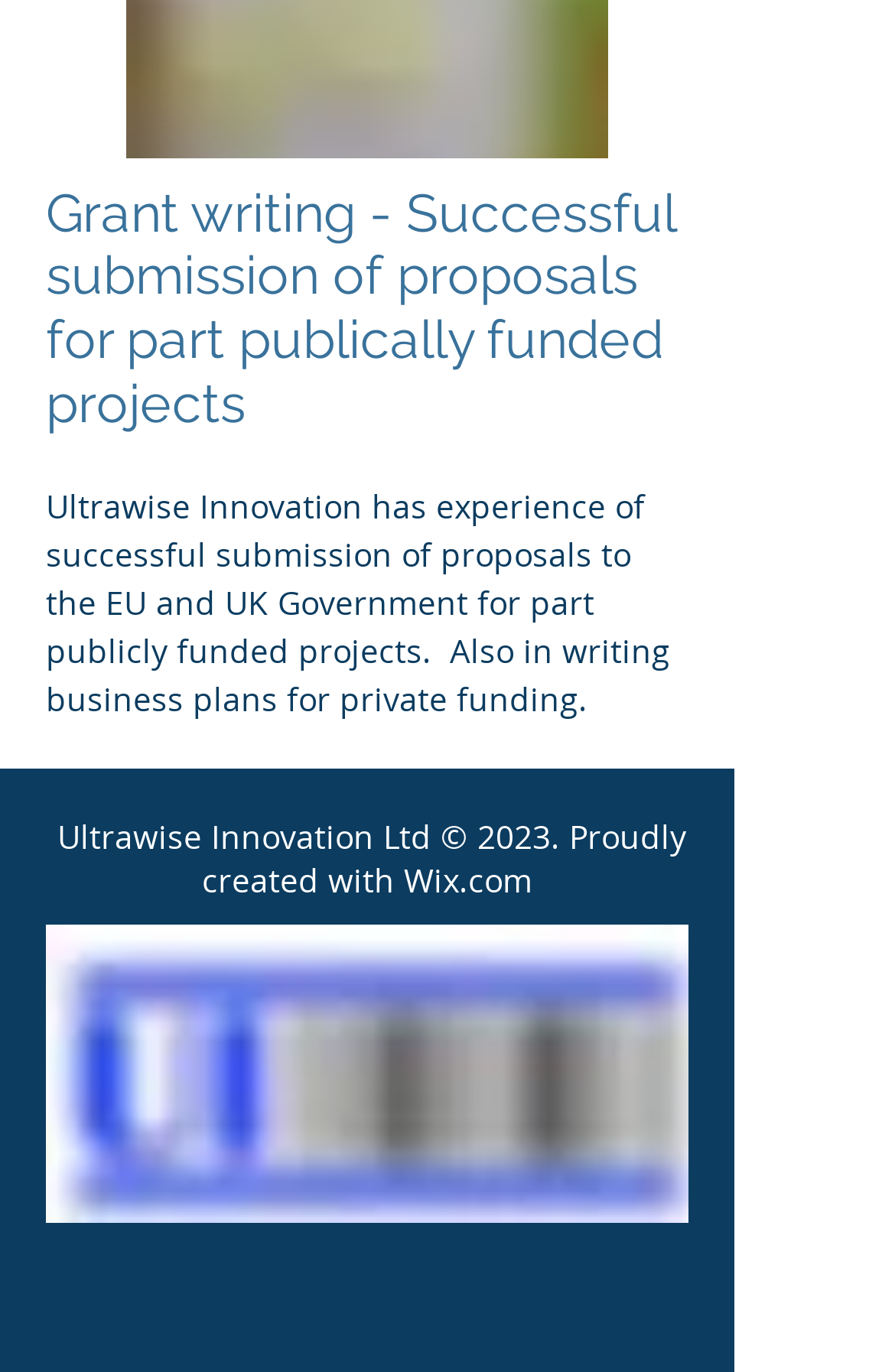What is the purpose of the social bar?
Based on the image, respond with a single word or phrase.

Social media links